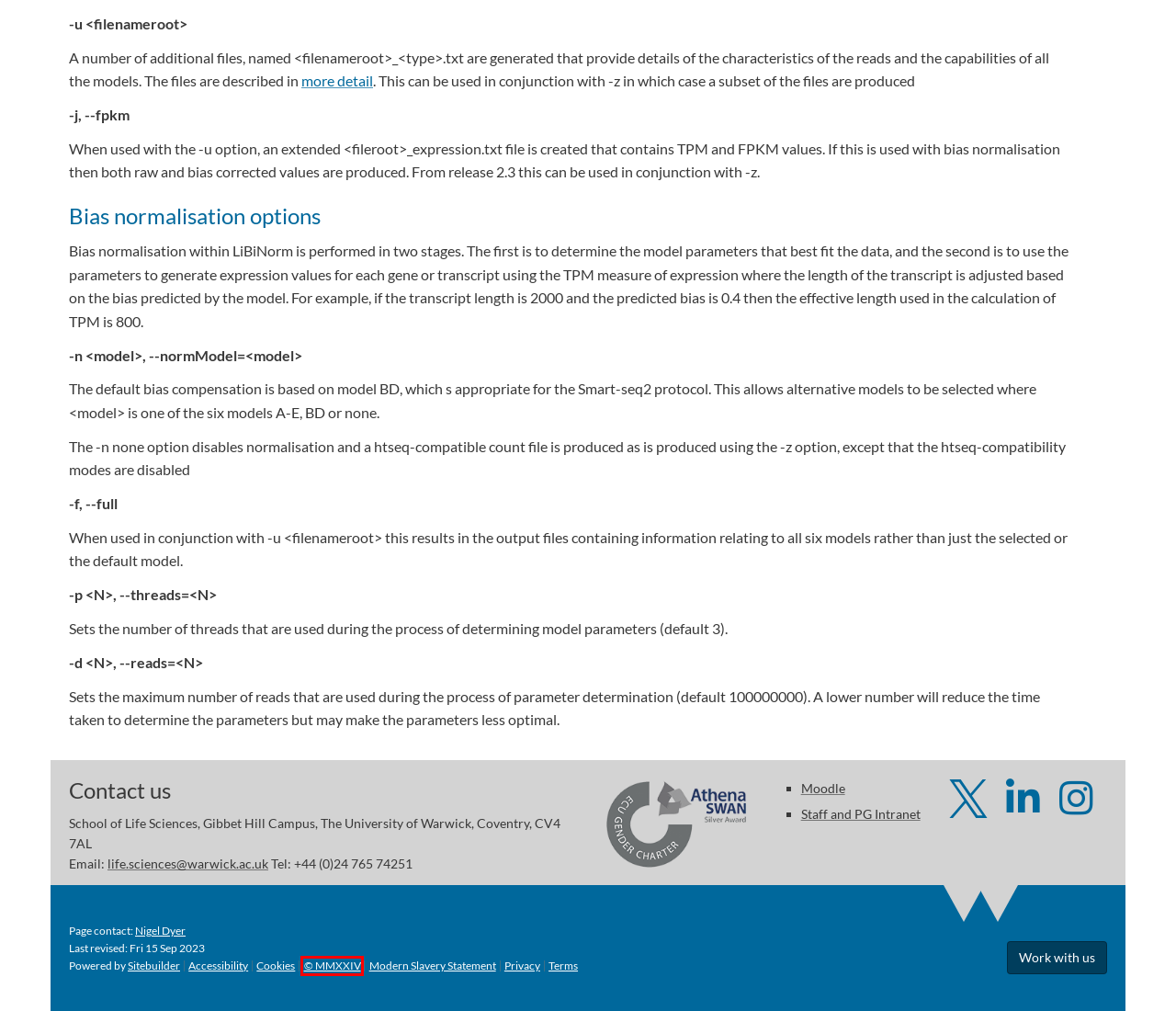You see a screenshot of a webpage with a red bounding box surrounding an element. Pick the webpage description that most accurately represents the new webpage after interacting with the element in the red bounding box. The options are:
A. Copyright statement, Warwick University web site
B. Home | Moodle@Warwick
C. Career Opportunities
D. Privacy Notices
E. SLS Alumni
F. Modern Slavery Act
G. Bio-Analytical Technology and Innovation Centre
H. Web accessibility - University of Warwick

A